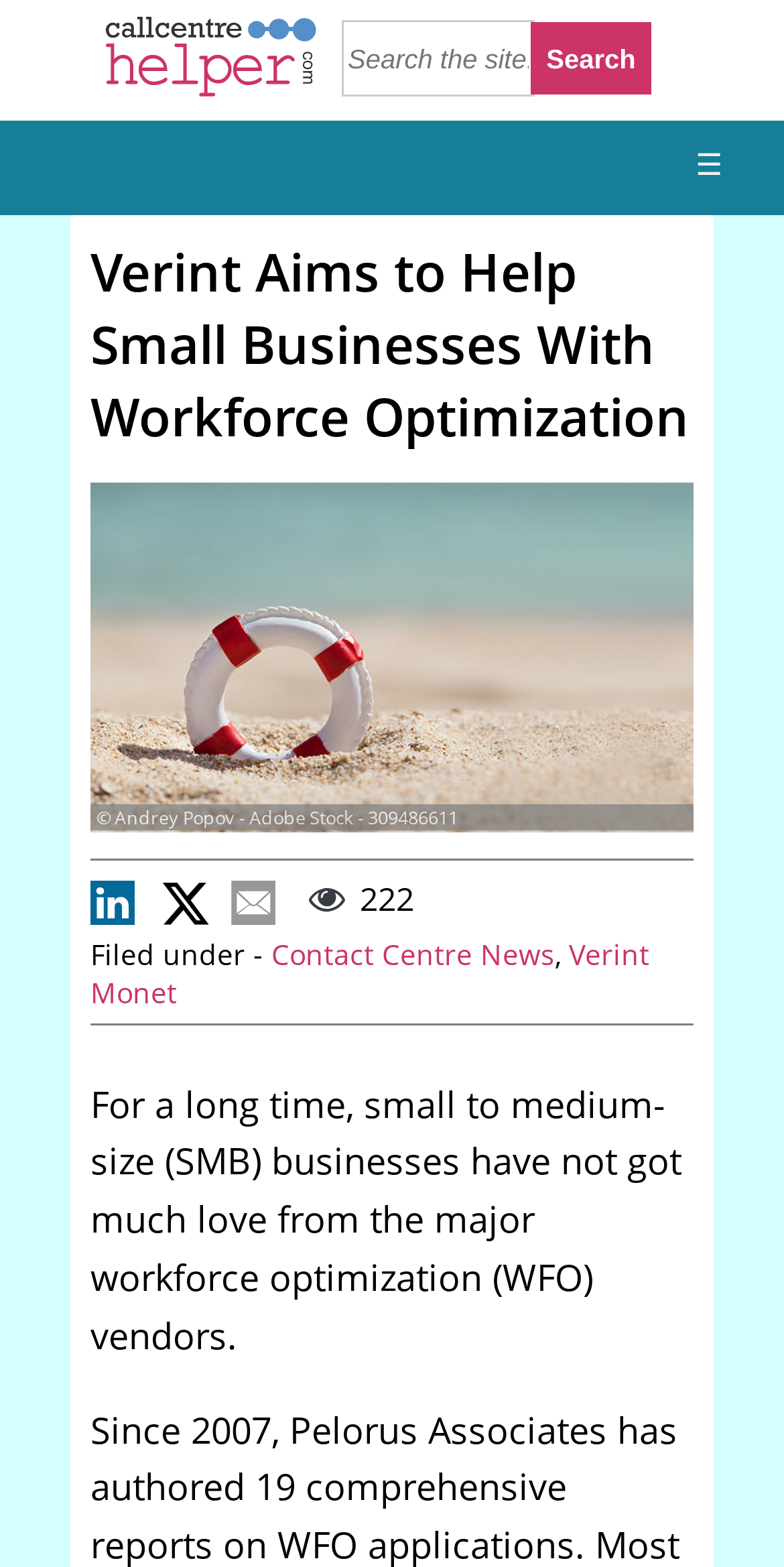What is the text below the life buoy image?
Based on the screenshot, provide your answer in one word or phrase.

Copyright information